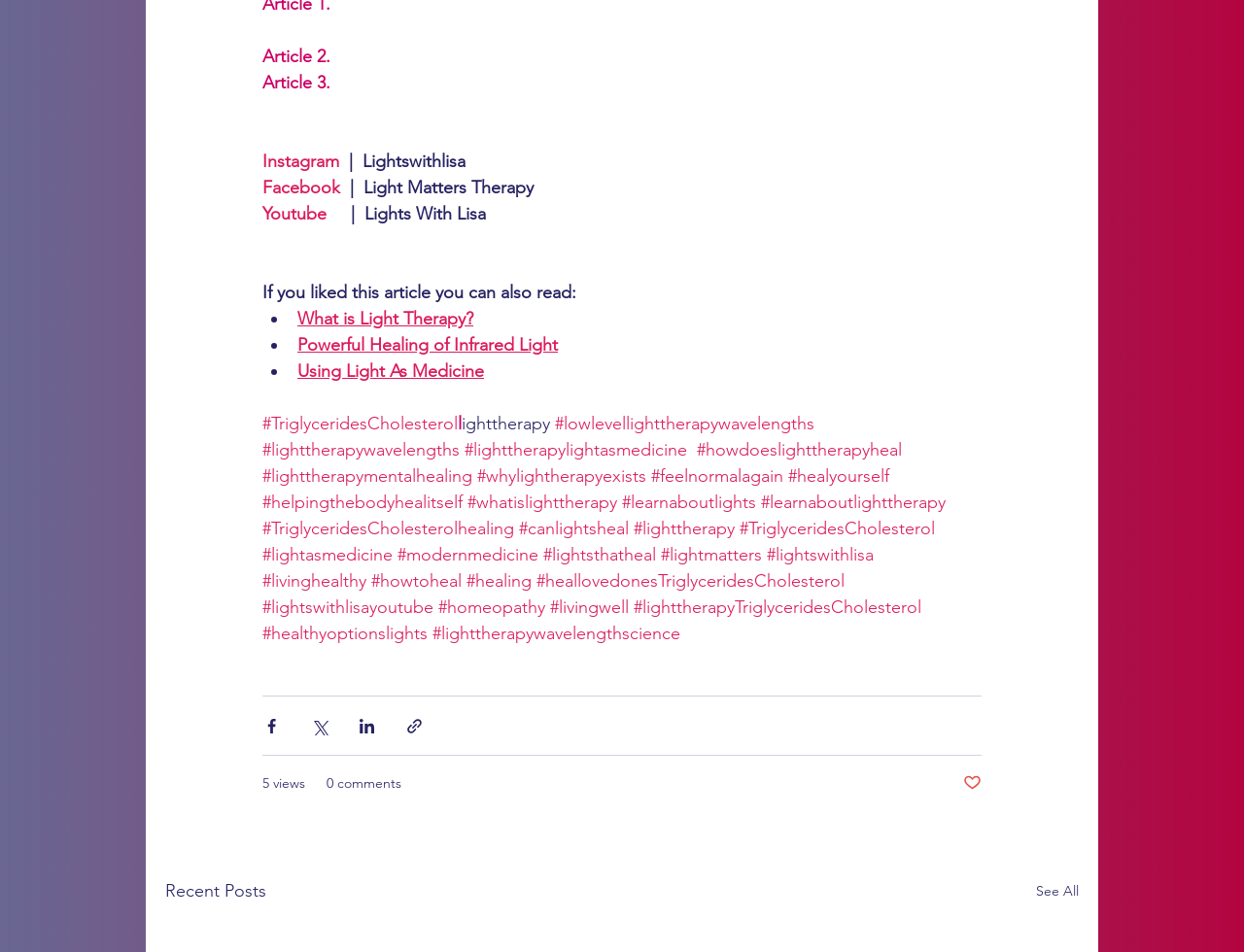Identify the bounding box coordinates for the element you need to click to achieve the following task: "Check the recent posts". Provide the bounding box coordinates as four float numbers between 0 and 1, in the form [left, top, right, bottom].

[0.133, 0.922, 0.214, 0.951]